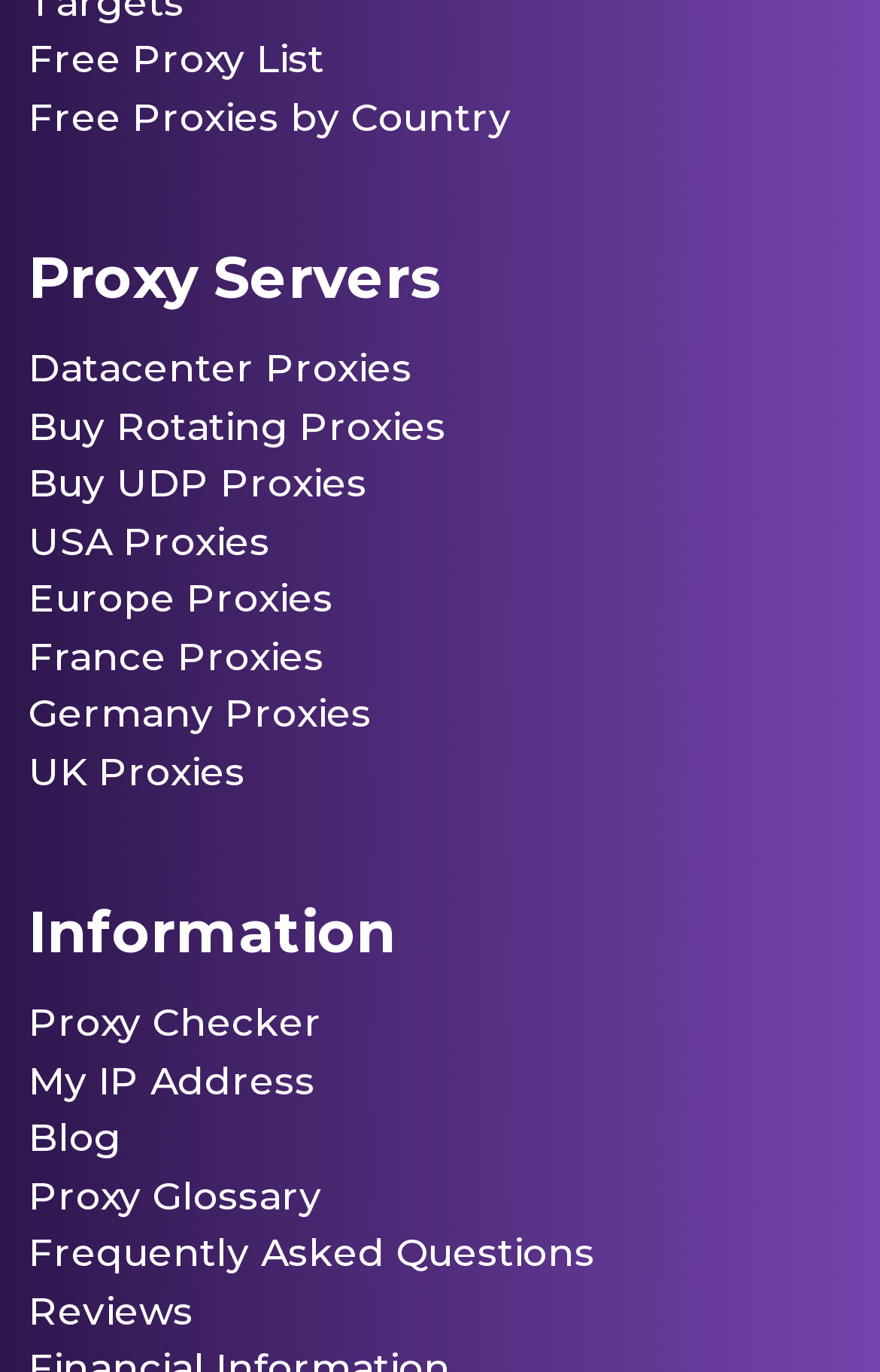Specify the bounding box coordinates of the area that needs to be clicked to achieve the following instruction: "Read more about Understanding Dreams About The Left Breast".

None